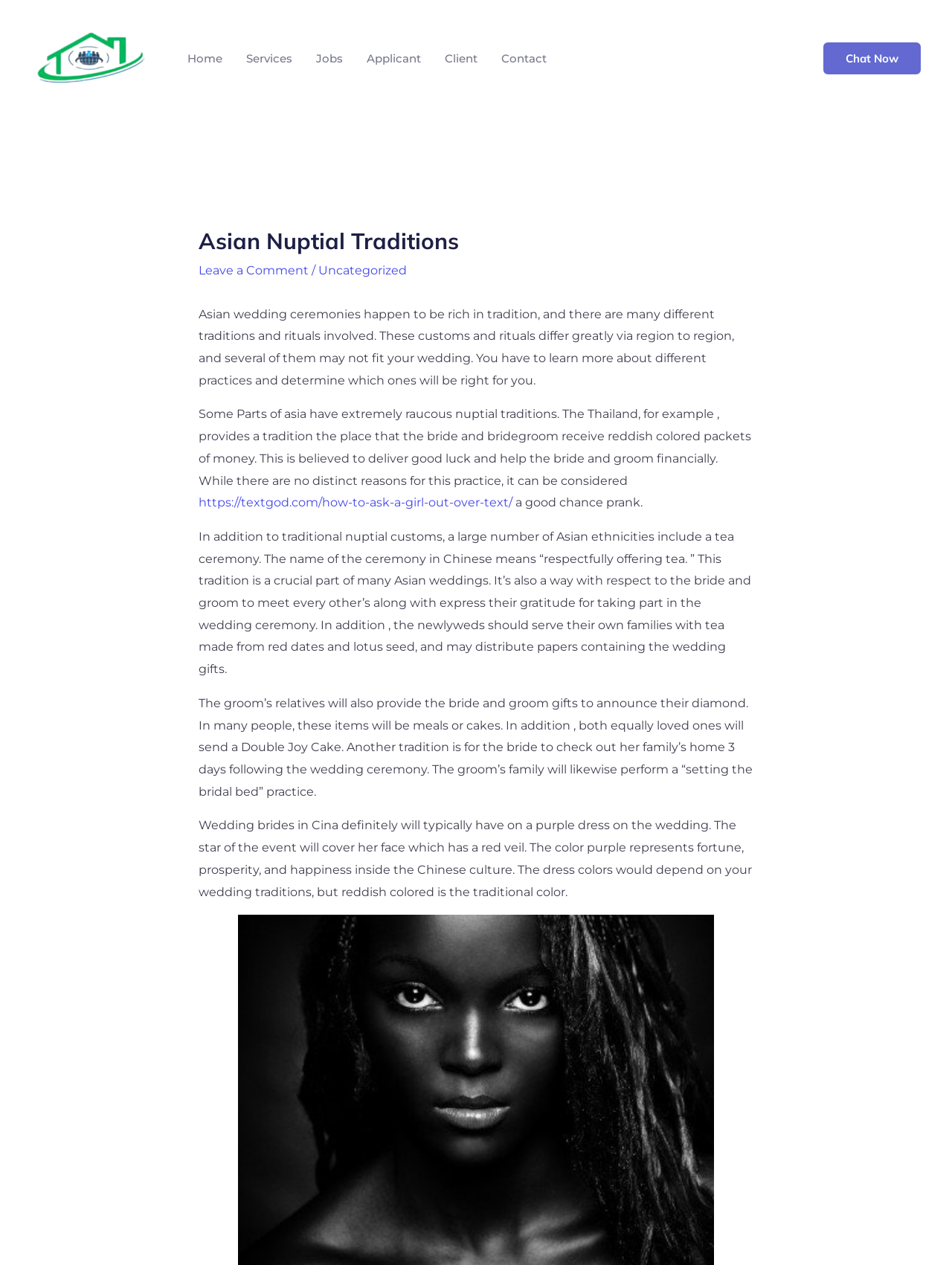Give a one-word or short-phrase answer to the following question: 
What is the name of the company?

MI Executive Domestic Services